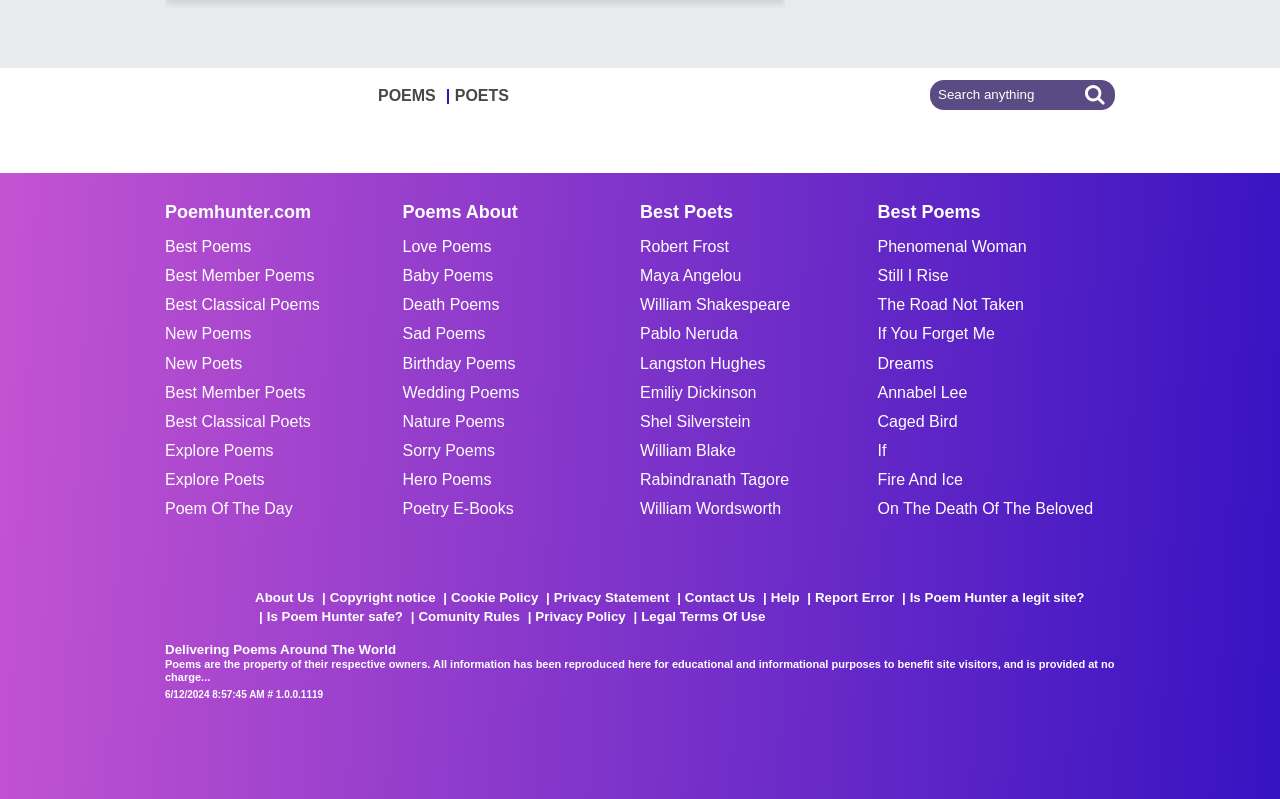Refer to the image and provide an in-depth answer to the question: 
What is the name of this poetry website?

The name of the website can be found in the top-left corner of the webpage, where it says 'PoemHunter.com: Poems - Poets - Poetry'.